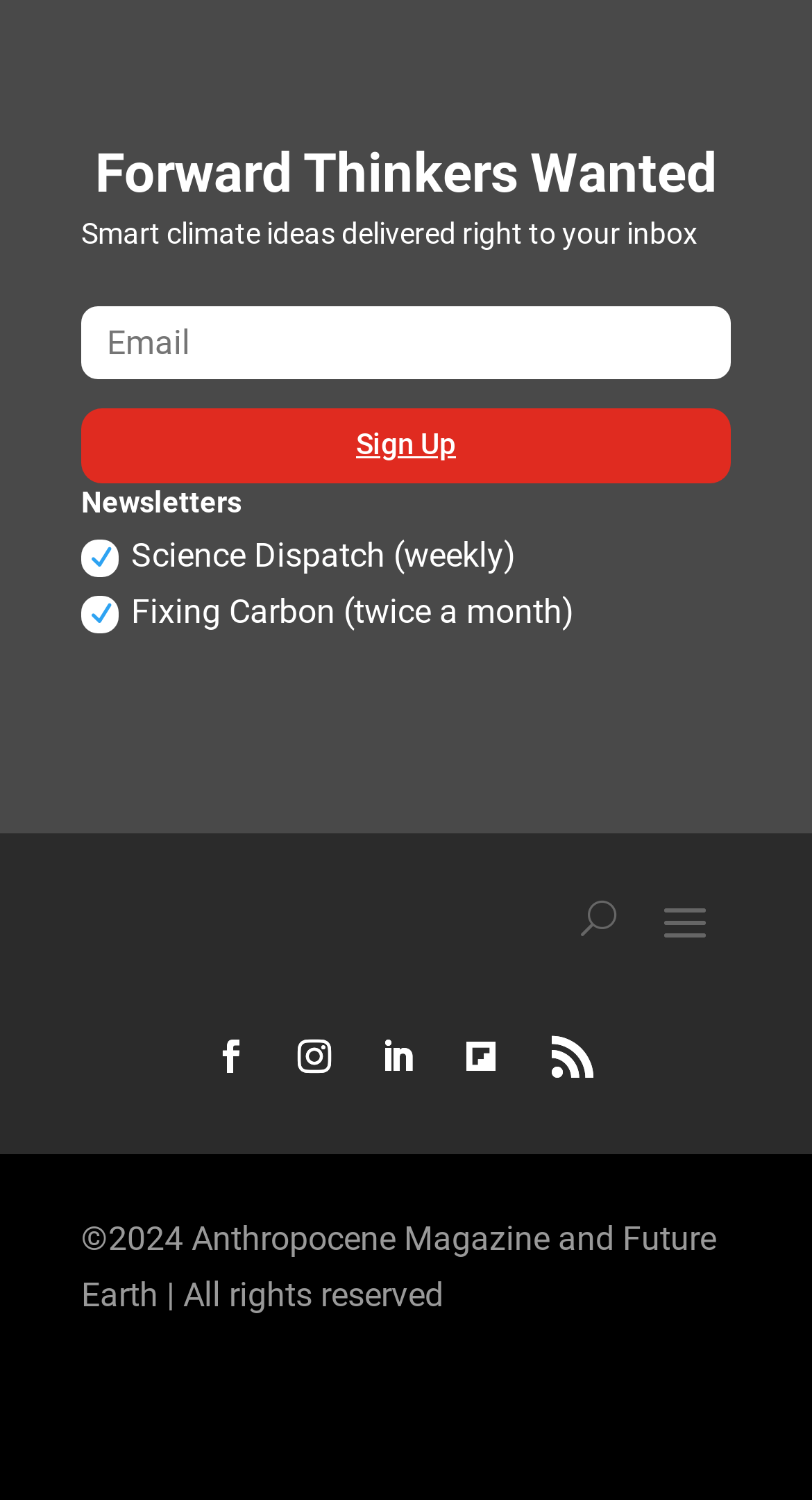Extract the bounding box for the UI element that matches this description: "Follow".

[0.613, 0.924, 0.695, 0.968]